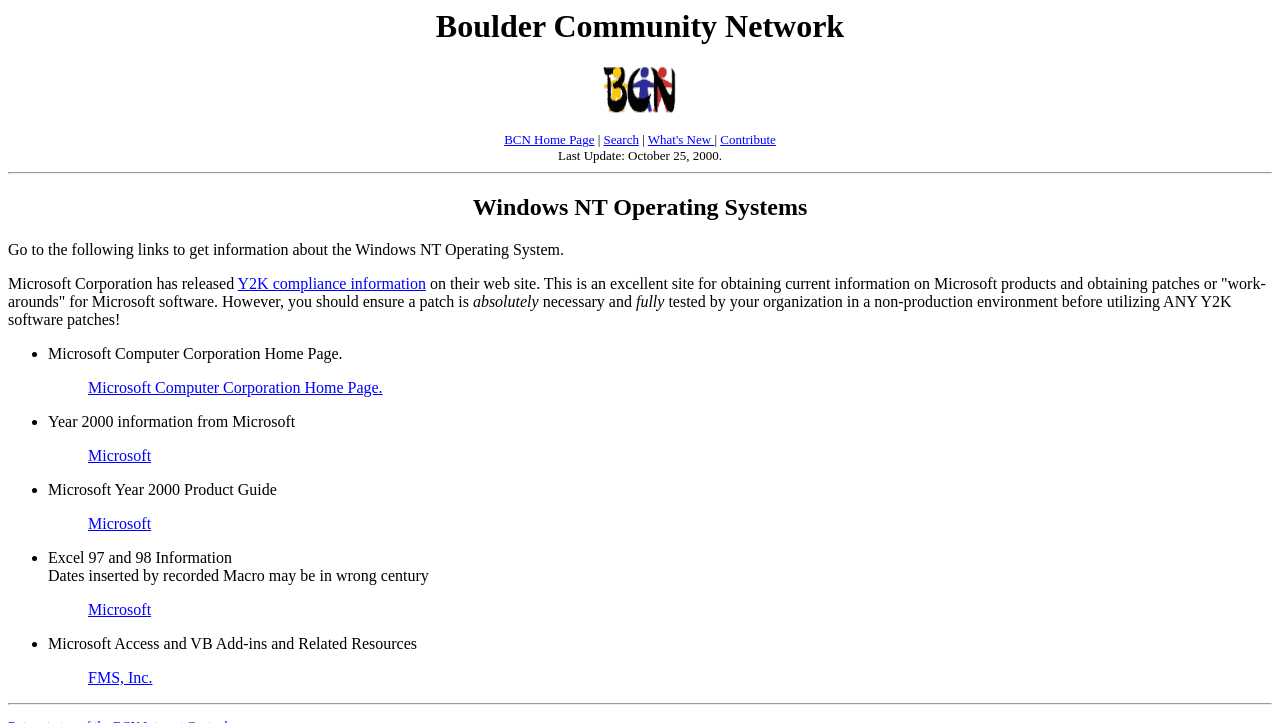Pinpoint the bounding box coordinates of the area that should be clicked to complete the following instruction: "Visit Microsoft Computer Corporation Home Page". The coordinates must be given as four float numbers between 0 and 1, i.e., [left, top, right, bottom].

[0.069, 0.525, 0.299, 0.548]